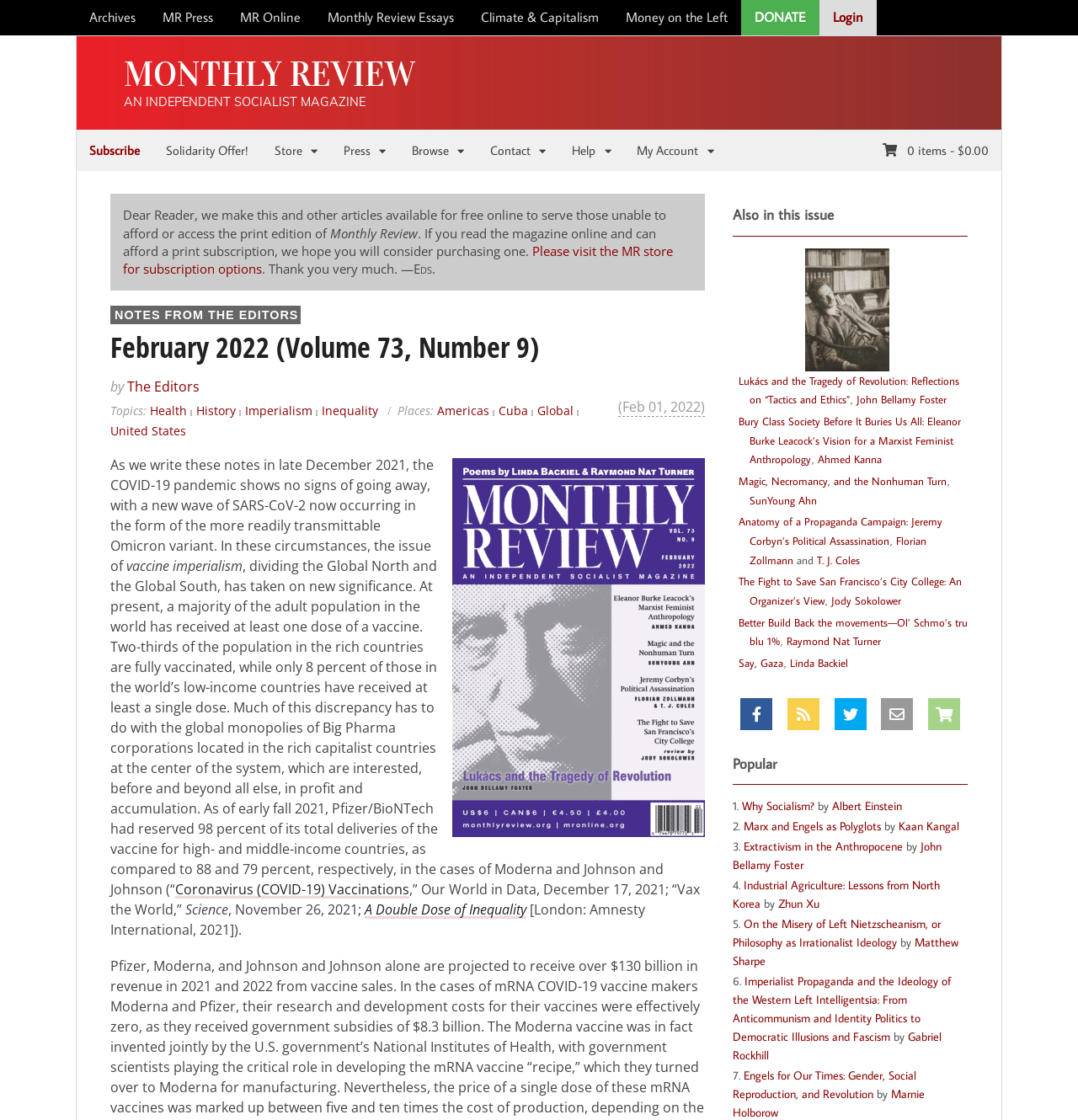Examine the screenshot and answer the question in as much detail as possible: What is the topic of the article?

The topic of the article can be inferred from the text, which mentions the COVID-19 pandemic and its impact on the world. The article discusses the pandemic and its effects, including vaccine imperialism.